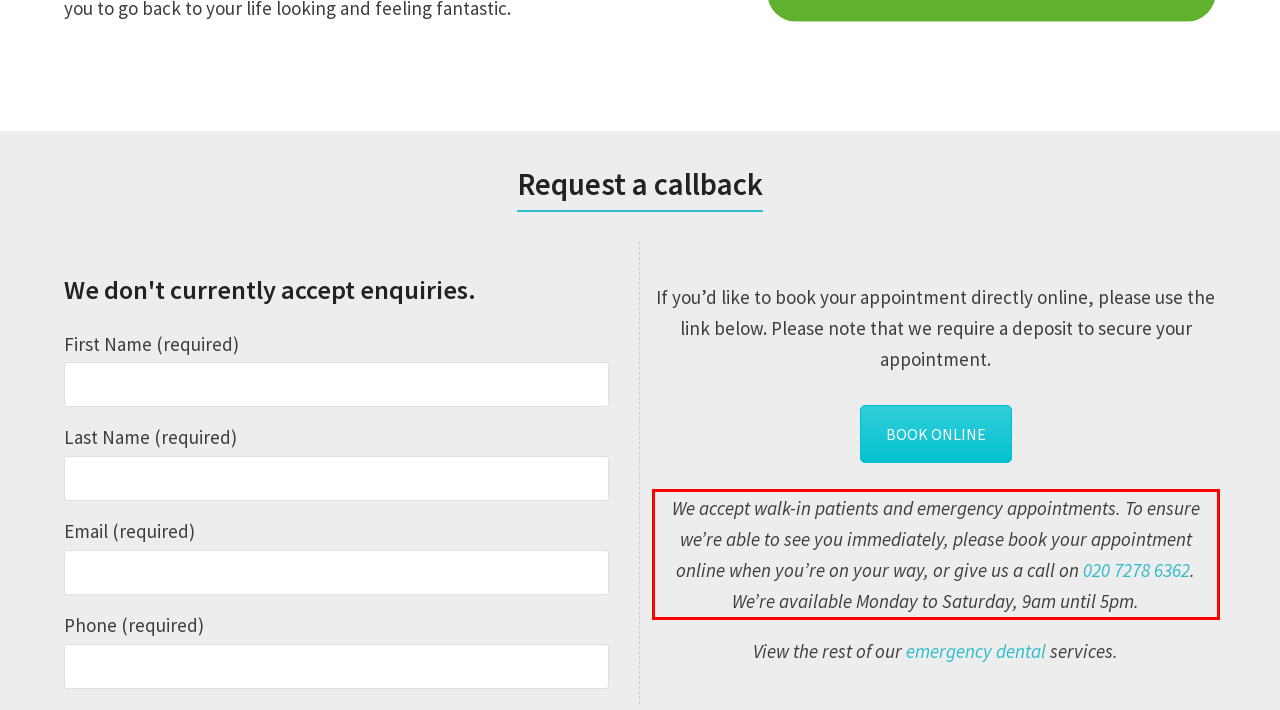You are provided with a screenshot of a webpage containing a red bounding box. Please extract the text enclosed by this red bounding box.

We accept walk-in patients and emergency appointments. To ensure we’re able to see you immediately, please book your appointment online when you’re on your way, or give us a call on 020 7278 6362. We’re available Monday to Saturday, 9am until 5pm.